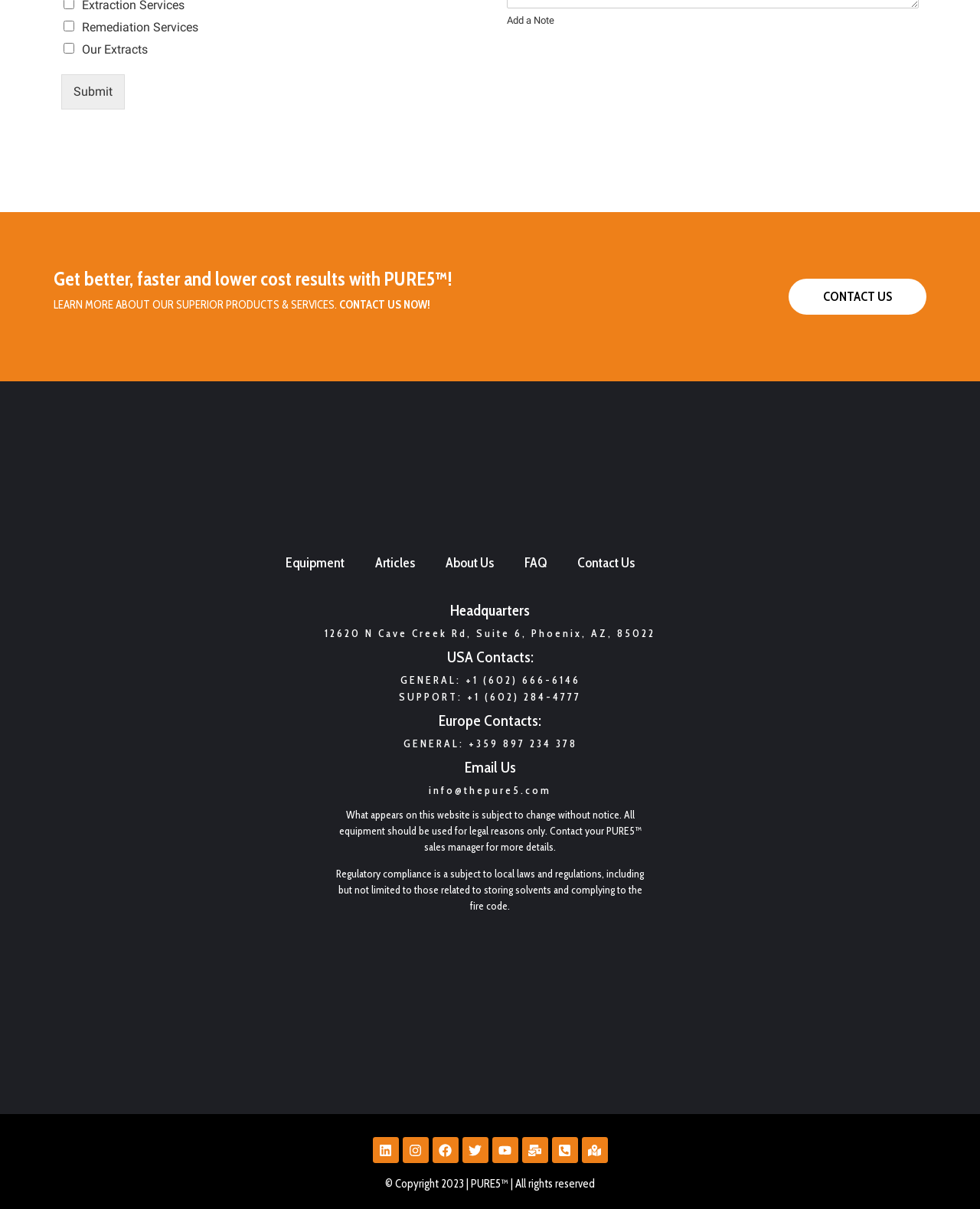Extract the bounding box coordinates for the HTML element that matches this description: "General: +1 (602) 666-6146". The coordinates should be four float numbers between 0 and 1, i.e., [left, top, right, bottom].

[0.408, 0.557, 0.592, 0.568]